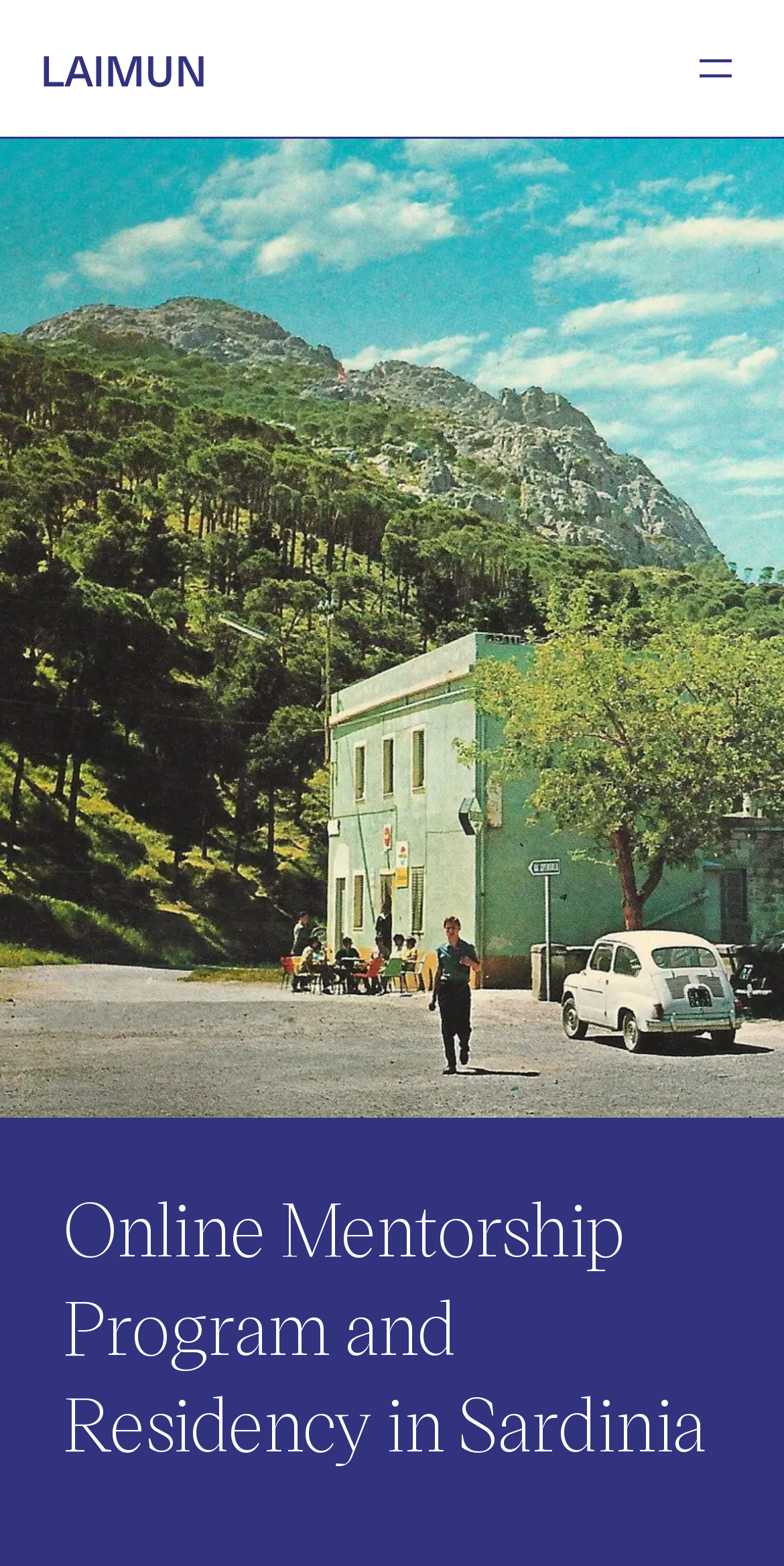Determine the bounding box for the UI element that matches this description: "LAIMUN".

[0.051, 0.024, 0.264, 0.064]